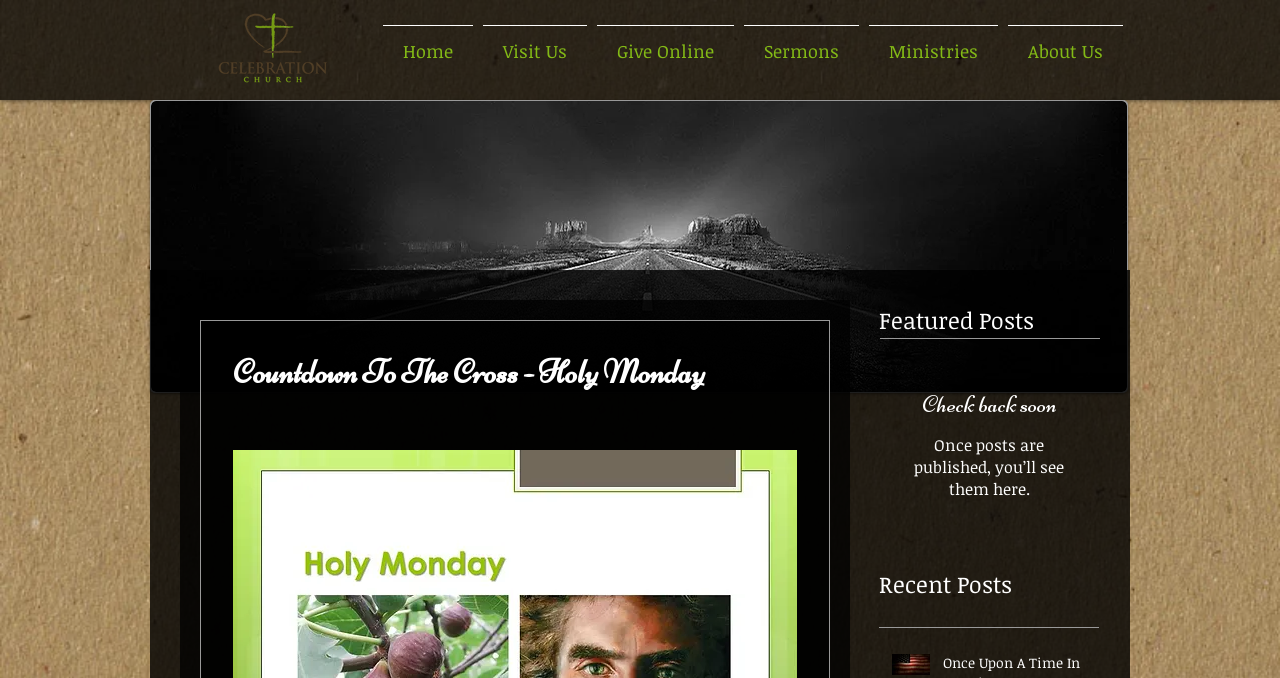From the screenshot, find the bounding box of the UI element matching this description: "Check back soon". Supply the bounding box coordinates in the form [left, top, right, bottom], each a float between 0 and 1.

[0.72, 0.573, 0.825, 0.623]